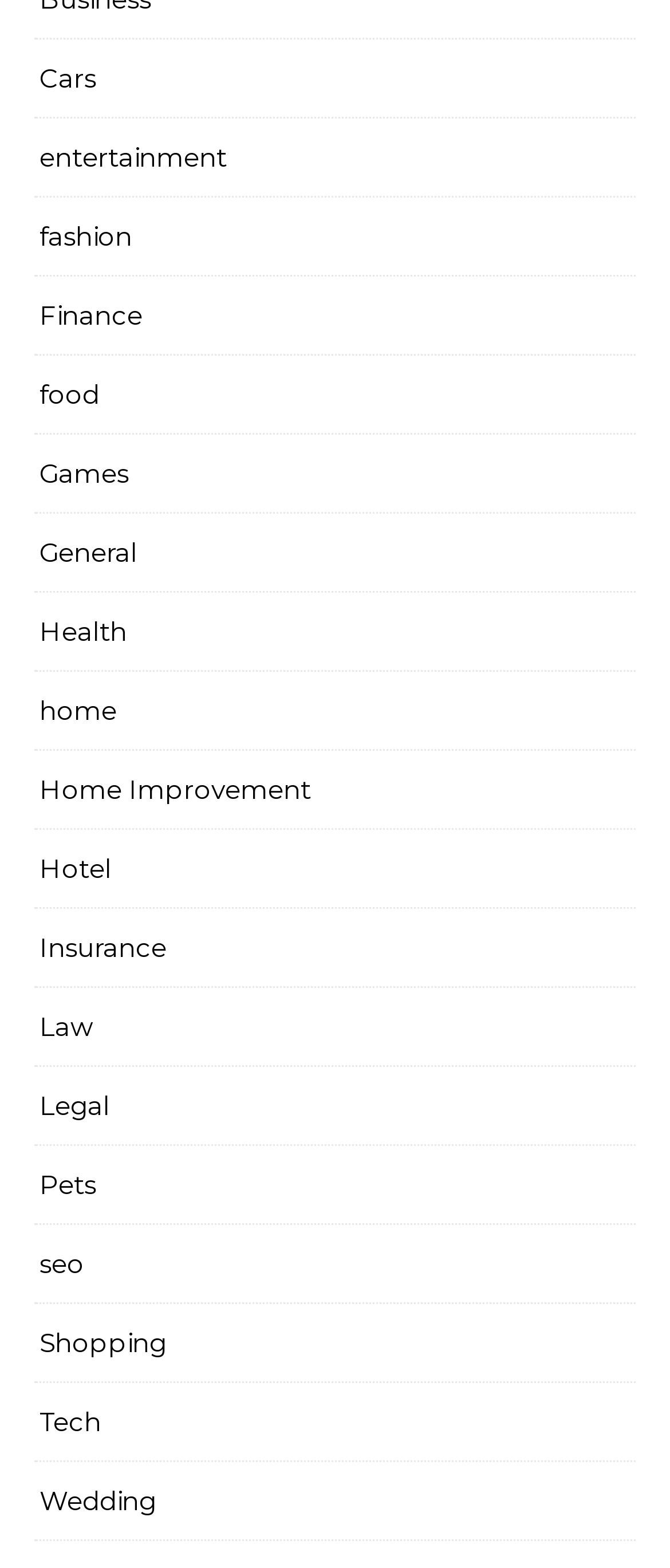From the screenshot, find the bounding box of the UI element matching this description: "Pets". Supply the bounding box coordinates in the form [left, top, right, bottom], each a float between 0 and 1.

[0.059, 0.731, 0.144, 0.78]